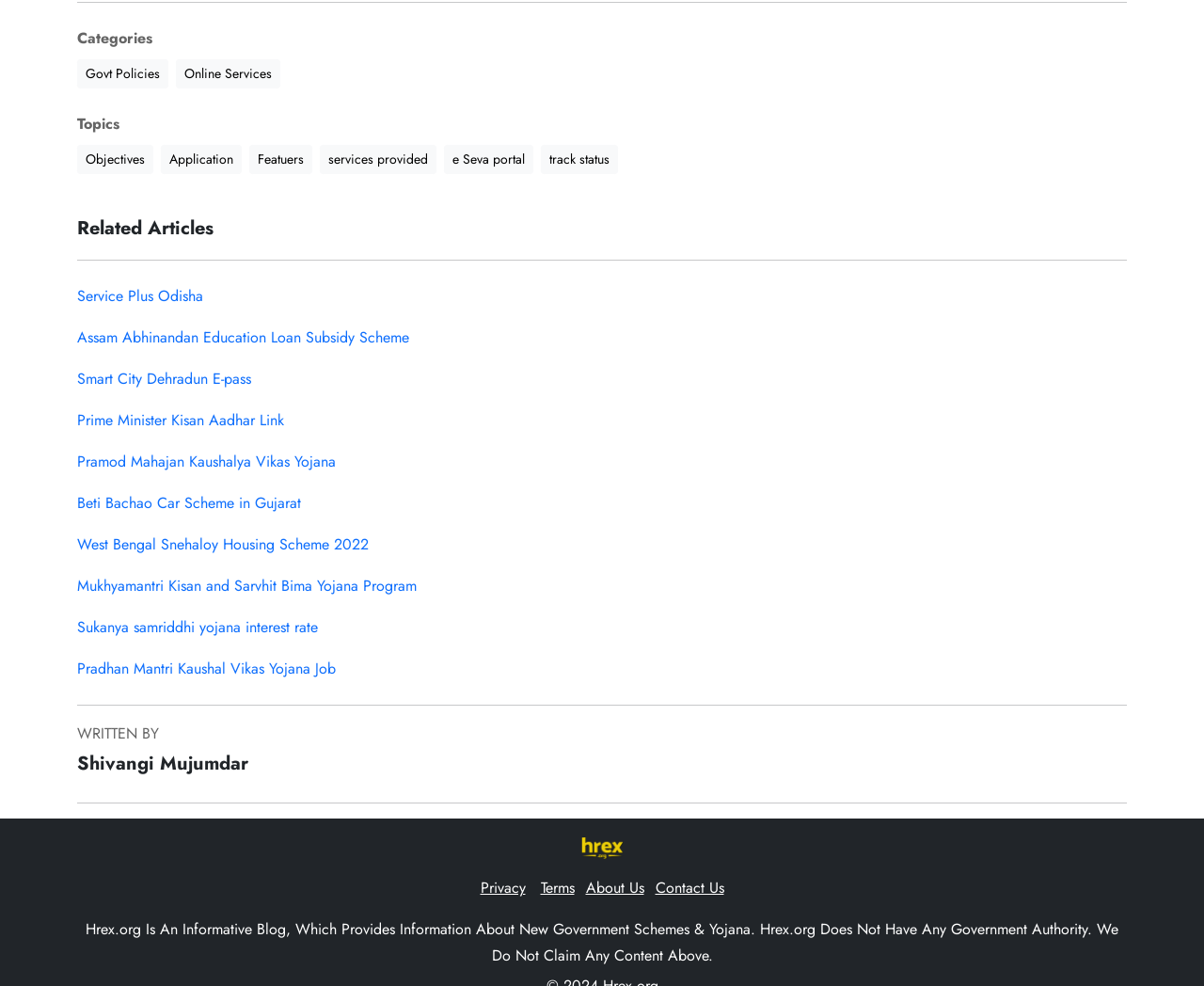Kindly determine the bounding box coordinates for the clickable area to achieve the given instruction: "Read about Objectives".

[0.064, 0.147, 0.127, 0.177]